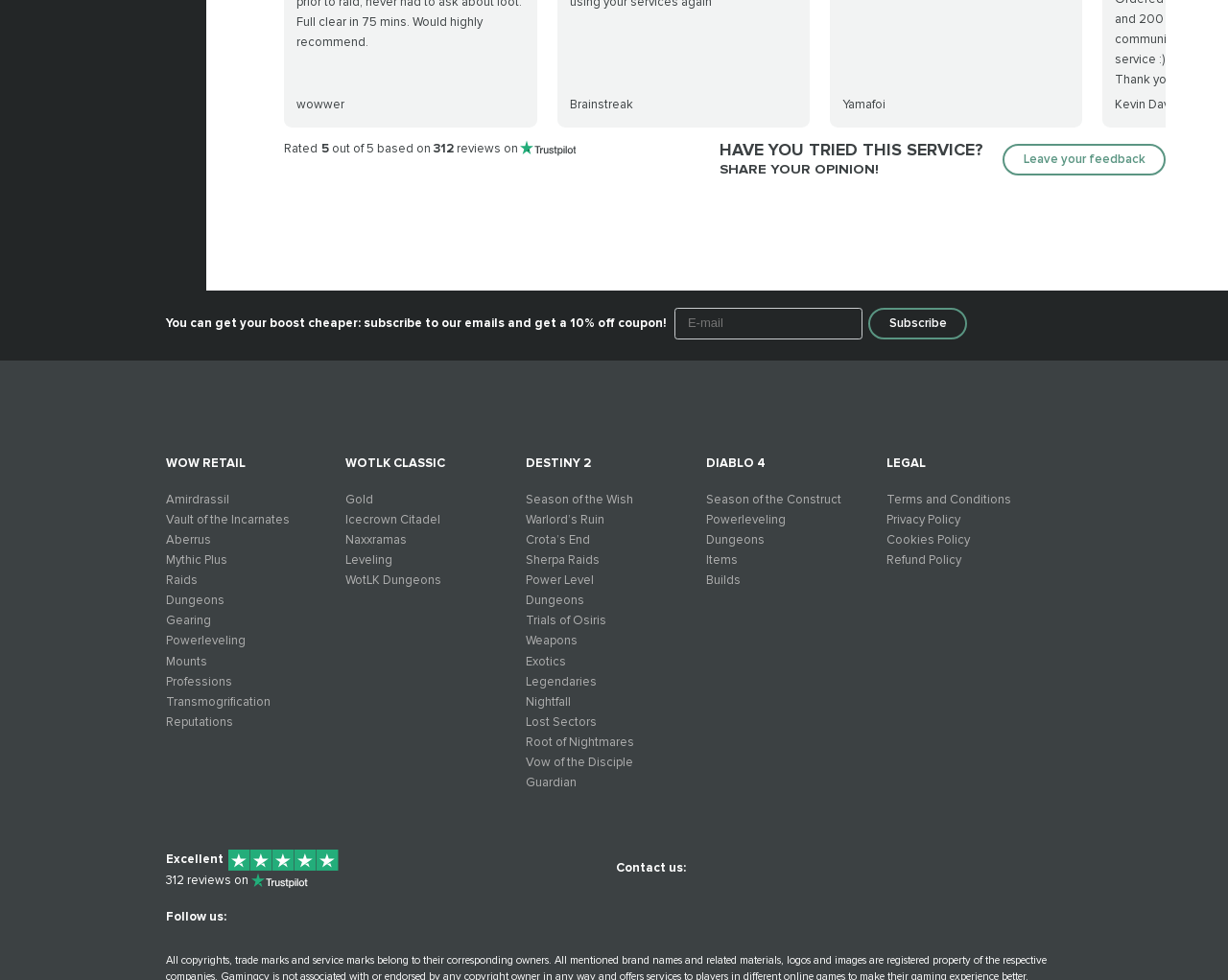What is the name of the company or service provider?
Refer to the image and offer an in-depth and detailed answer to the question.

I found the company name 'Brainstreak' listed at the top of the webpage, along with other names such as 'wowwer', 'Yamafoi', and 'Kevin Davidsen'. Based on the context, I assume that 'Brainstreak' is the name of the company or service provider.